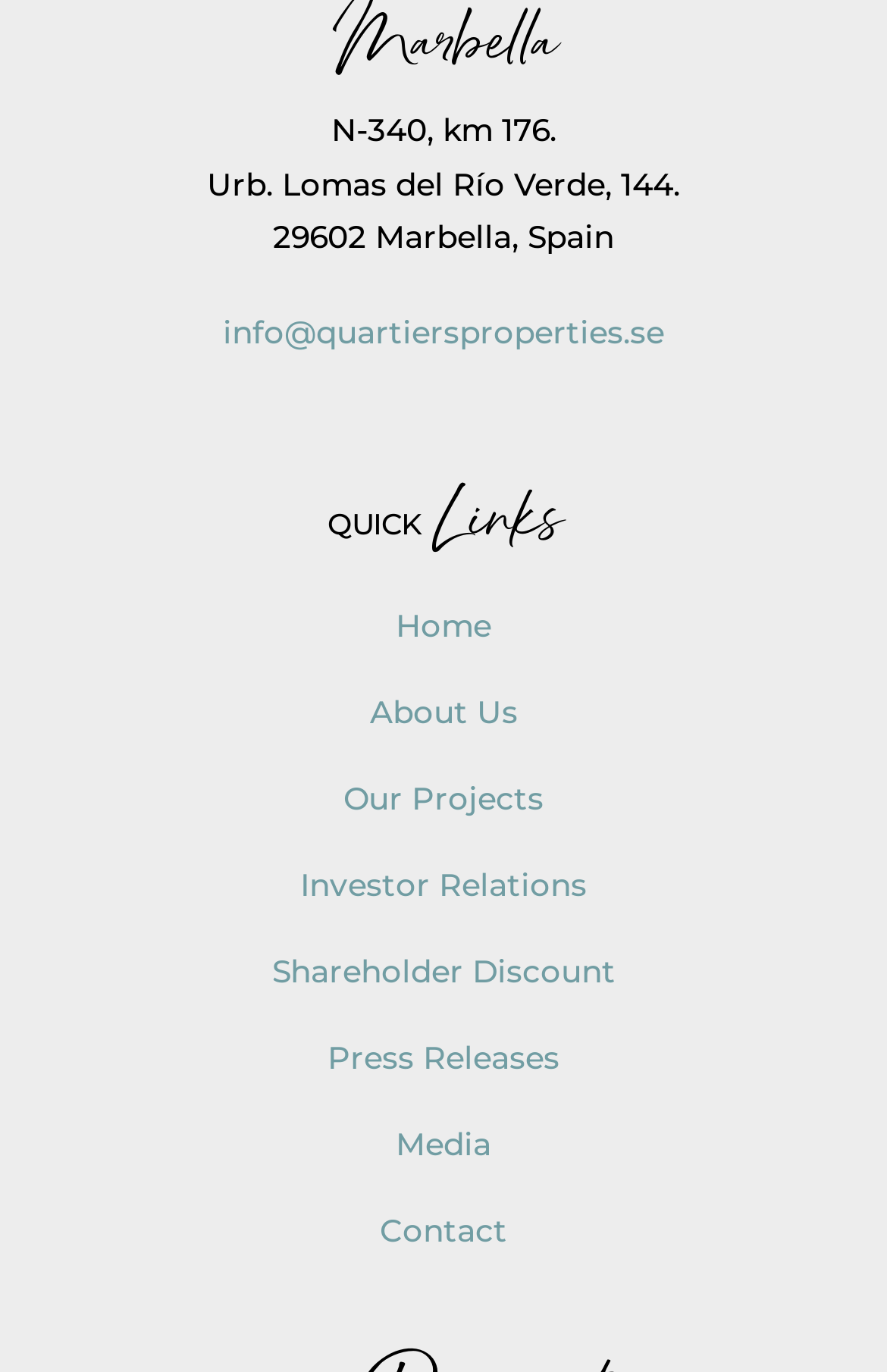Please determine the bounding box coordinates of the element's region to click in order to carry out the following instruction: "Browse Duty Free". The coordinates should be four float numbers between 0 and 1, i.e., [left, top, right, bottom].

None